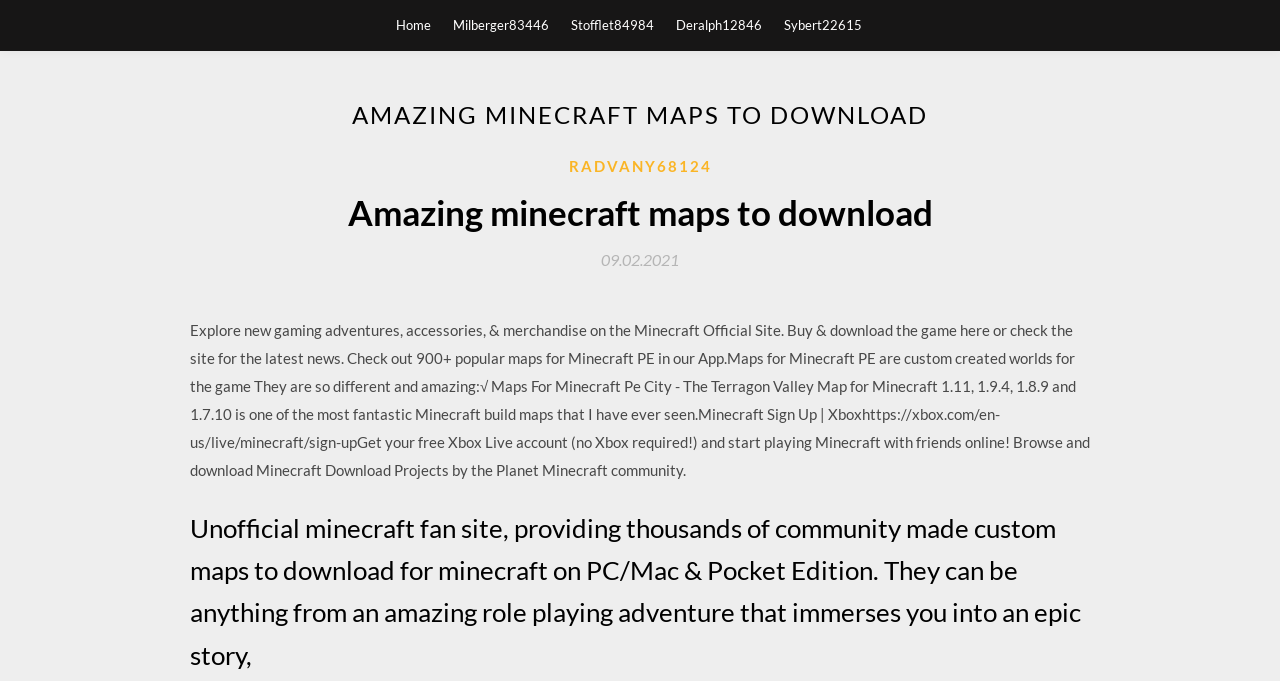Please give a one-word or short phrase response to the following question: 
What type of content is available on this website?

Minecraft maps